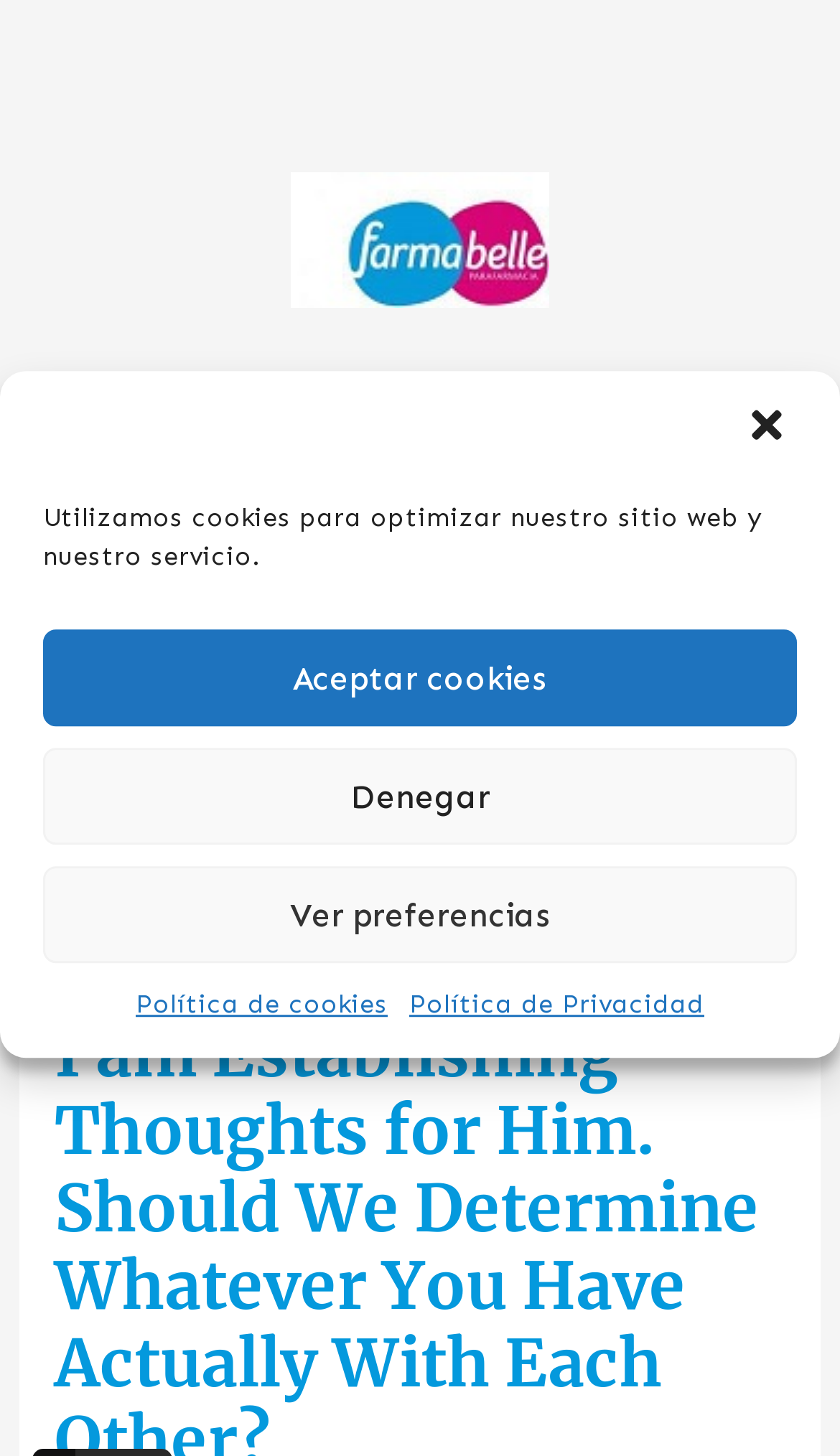What is the function of the button with a uf039 icon?
Please answer using one word or phrase, based on the screenshot.

Open menu